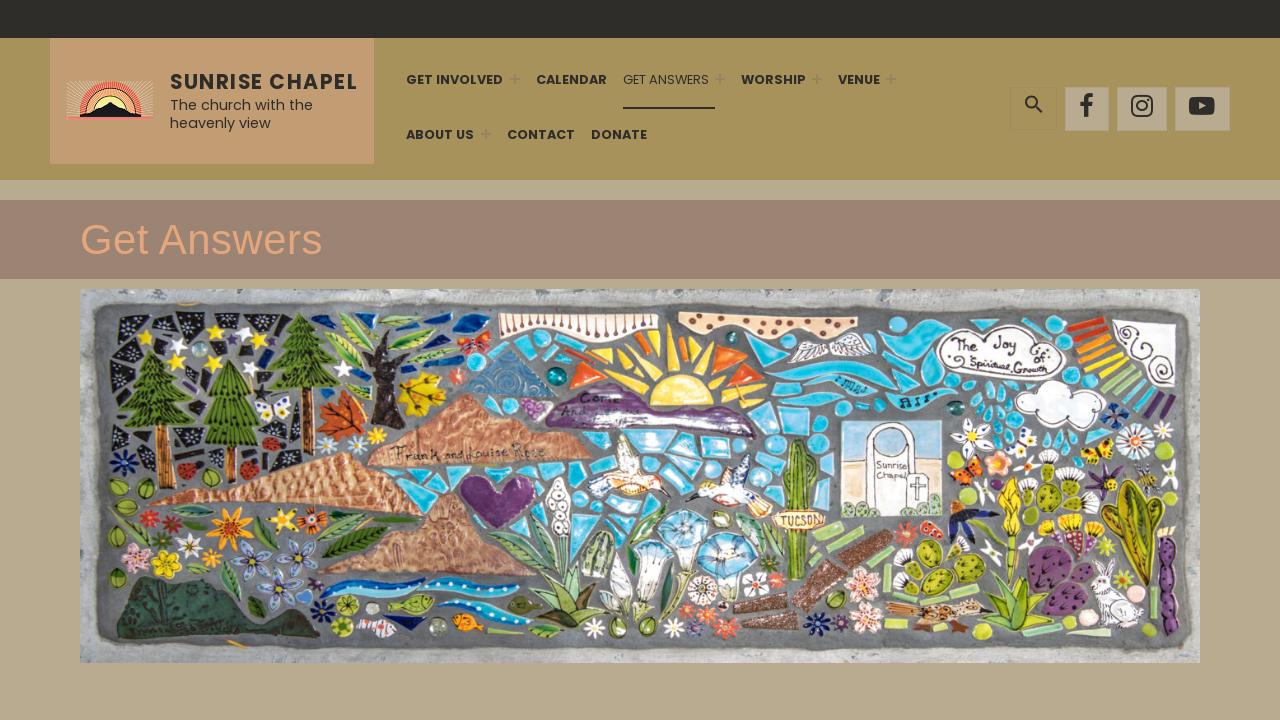Extract the bounding box coordinates of the UI element described: "CONTACT". Provide the coordinates in the format [left, top, right, bottom] with values ranging from 0 to 1.

[0.396, 0.151, 0.449, 0.227]